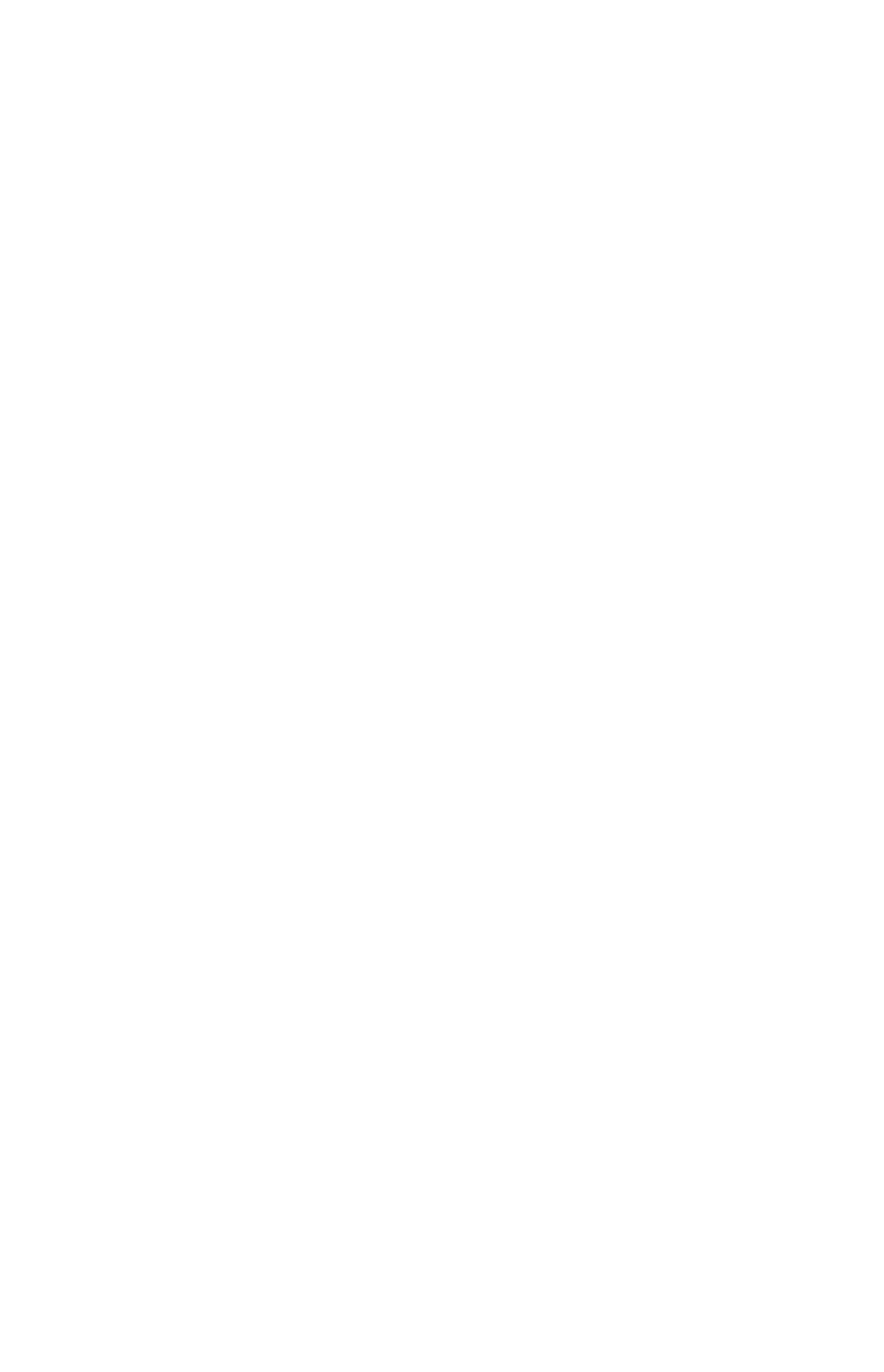Please identify the bounding box coordinates of the clickable area that will fulfill the following instruction: "Click on Arlington Heights". The coordinates should be in the format of four float numbers between 0 and 1, i.e., [left, top, right, bottom].

[0.051, 0.133, 0.423, 0.168]